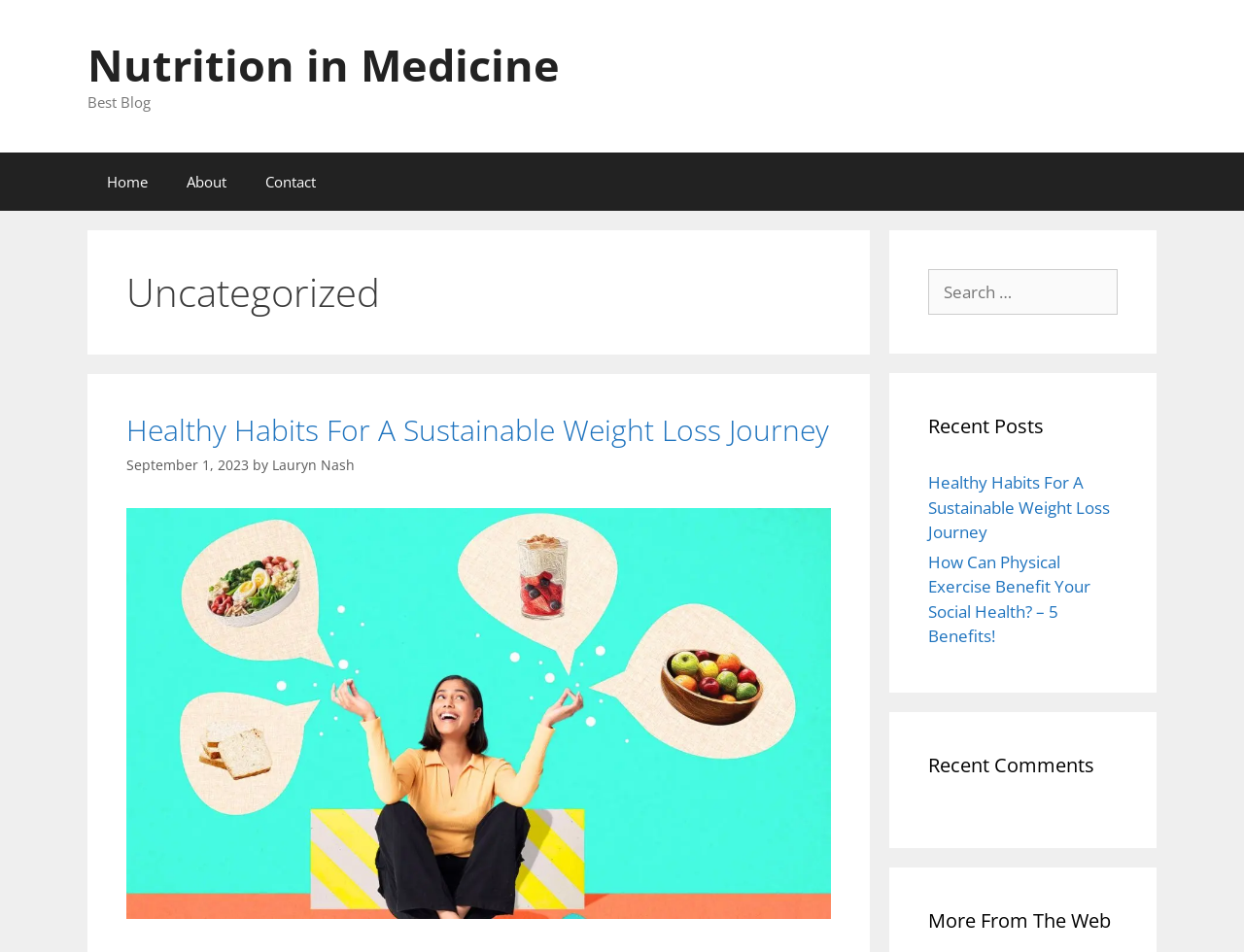Determine the bounding box for the HTML element described here: "Lauryn Nash". The coordinates should be given as [left, top, right, bottom] with each number being a float between 0 and 1.

[0.219, 0.478, 0.285, 0.498]